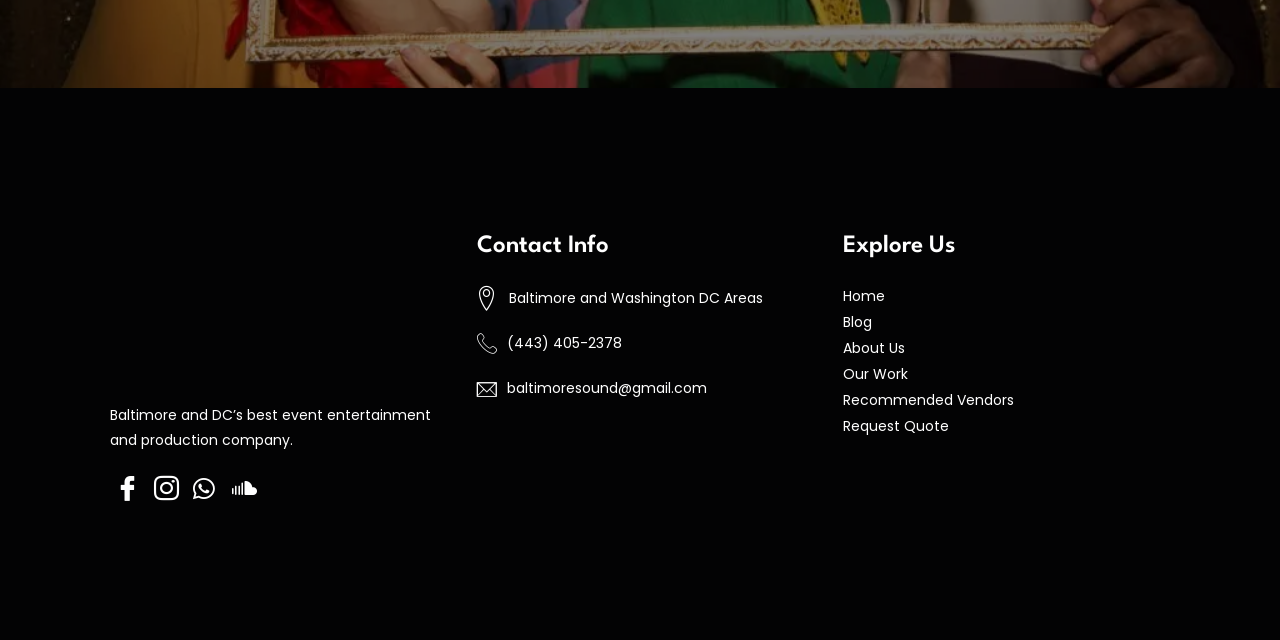Determine the bounding box coordinates of the section I need to click to execute the following instruction: "View Facebook page". Provide the coordinates as four float numbers between 0 and 1, i.e., [left, top, right, bottom].

[0.09, 0.739, 0.109, 0.786]